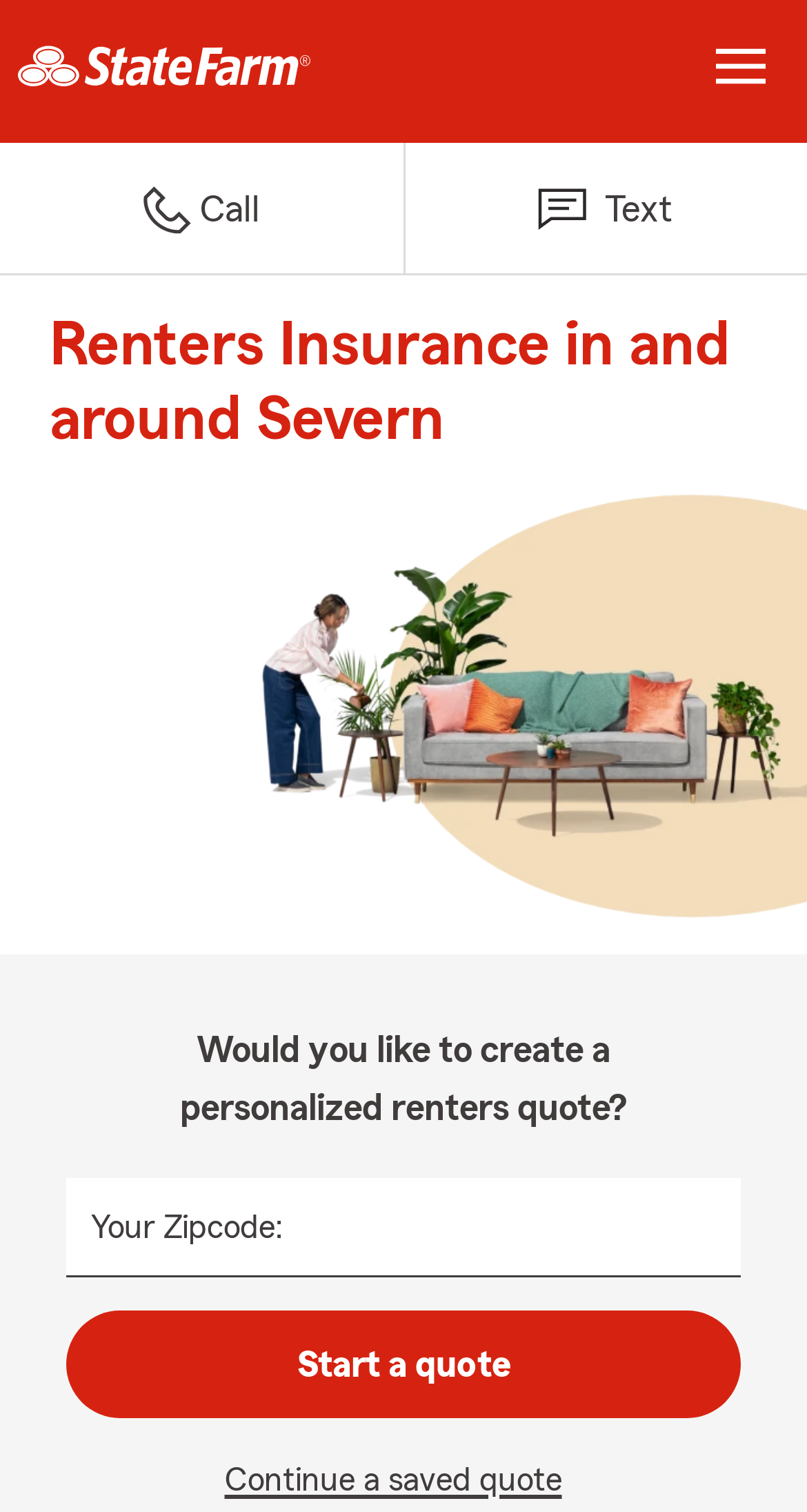Identify the bounding box of the UI element described as follows: "Call". Provide the coordinates as four float numbers in the range of 0 to 1 [left, top, right, bottom].

[0.0, 0.094, 0.499, 0.181]